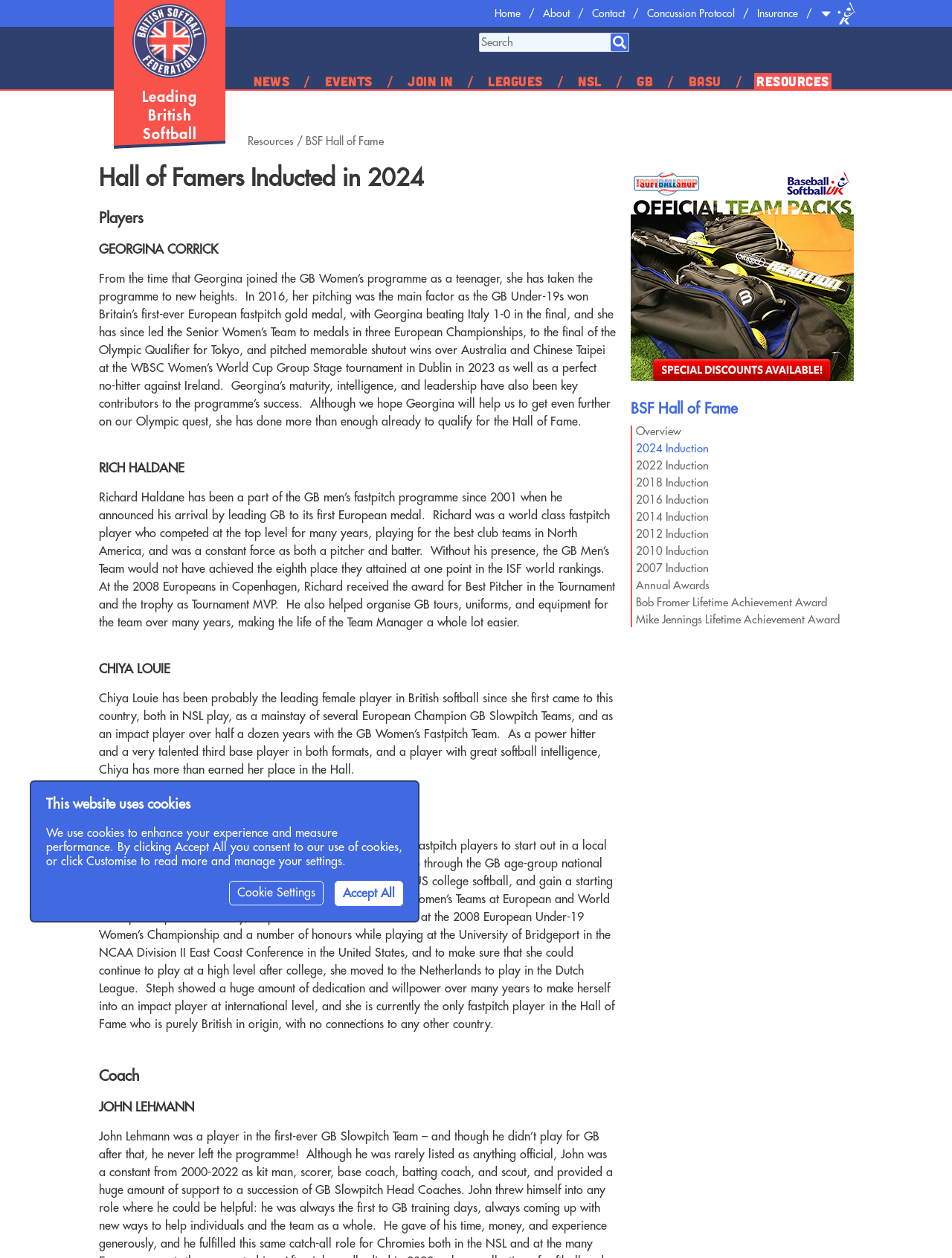Locate the bounding box coordinates of the element I should click to achieve the following instruction: "View BSF Hall of Fame".

[0.662, 0.318, 0.897, 0.338]